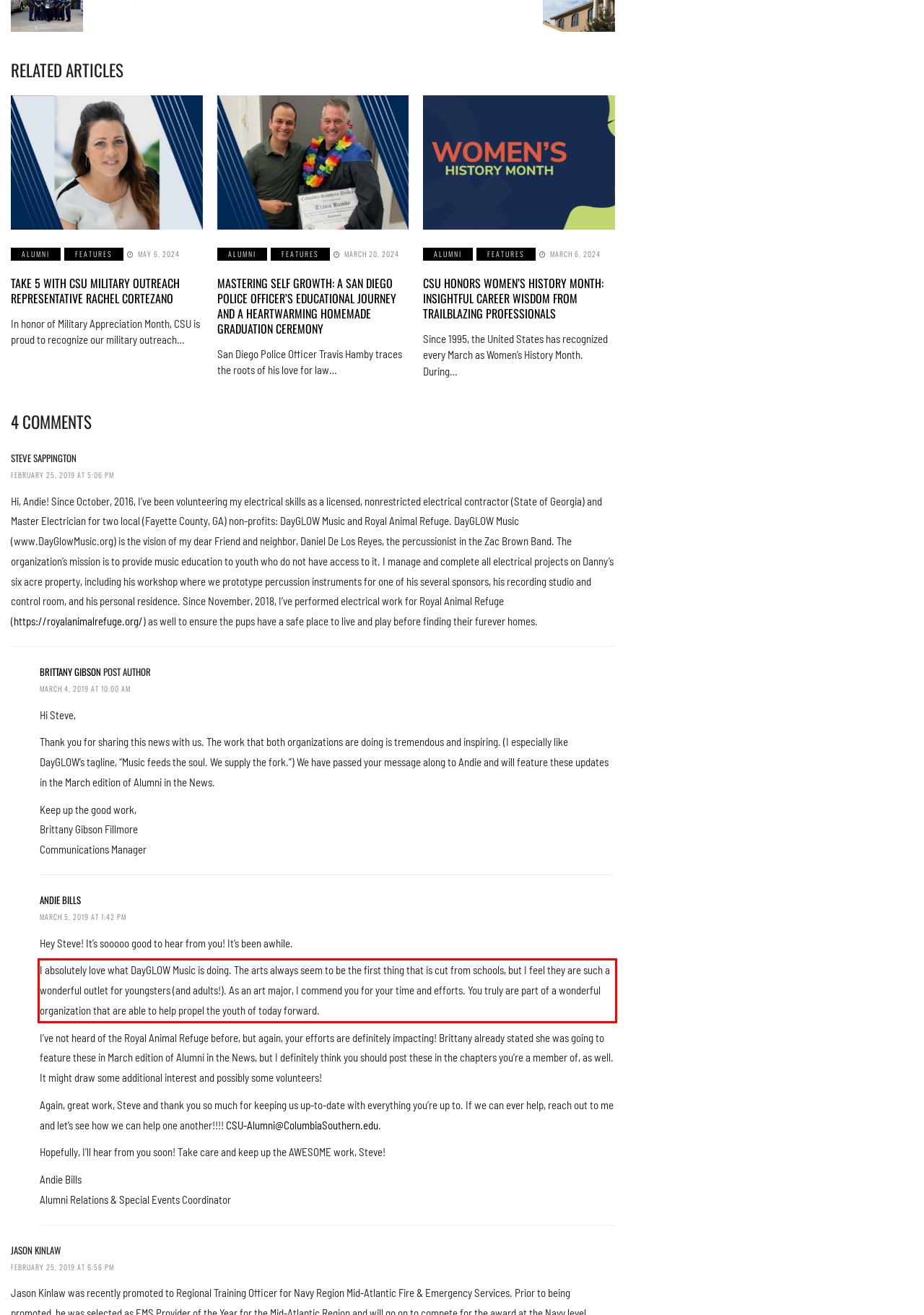Given a webpage screenshot, locate the red bounding box and extract the text content found inside it.

I absolutely love what DayGLOW Music is doing. The arts always seem to be the first thing that is cut from schools, but I feel they are such a wonderful outlet for youngsters (and adults!). As an art major, I commend you for your time and efforts. You truly are part of a wonderful organization that are able to help propel the youth of today forward.